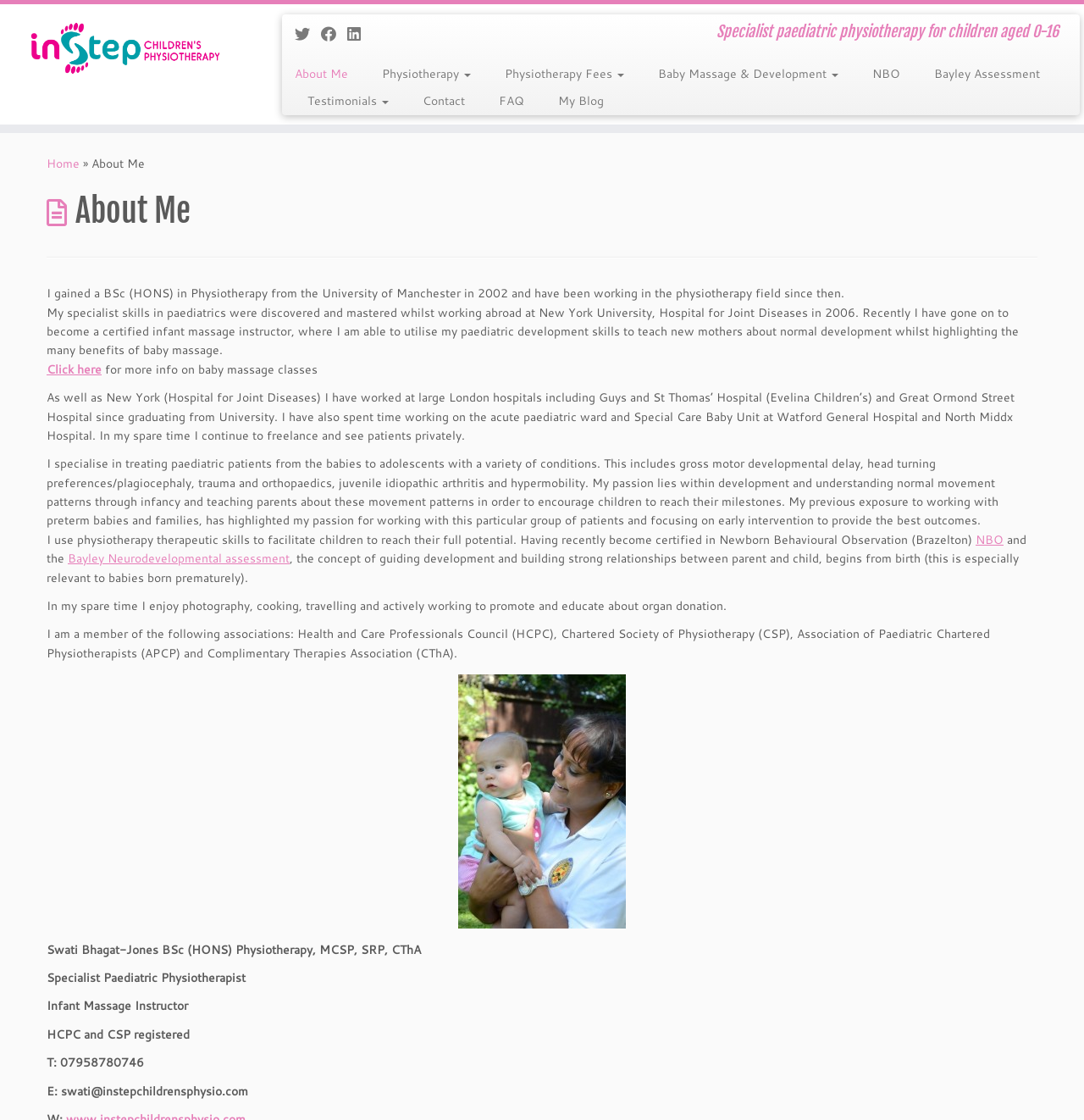Please identify the bounding box coordinates of the clickable region that I should interact with to perform the following instruction: "go to home page". The coordinates should be expressed as four float numbers between 0 and 1, i.e., [left, top, right, bottom].

None